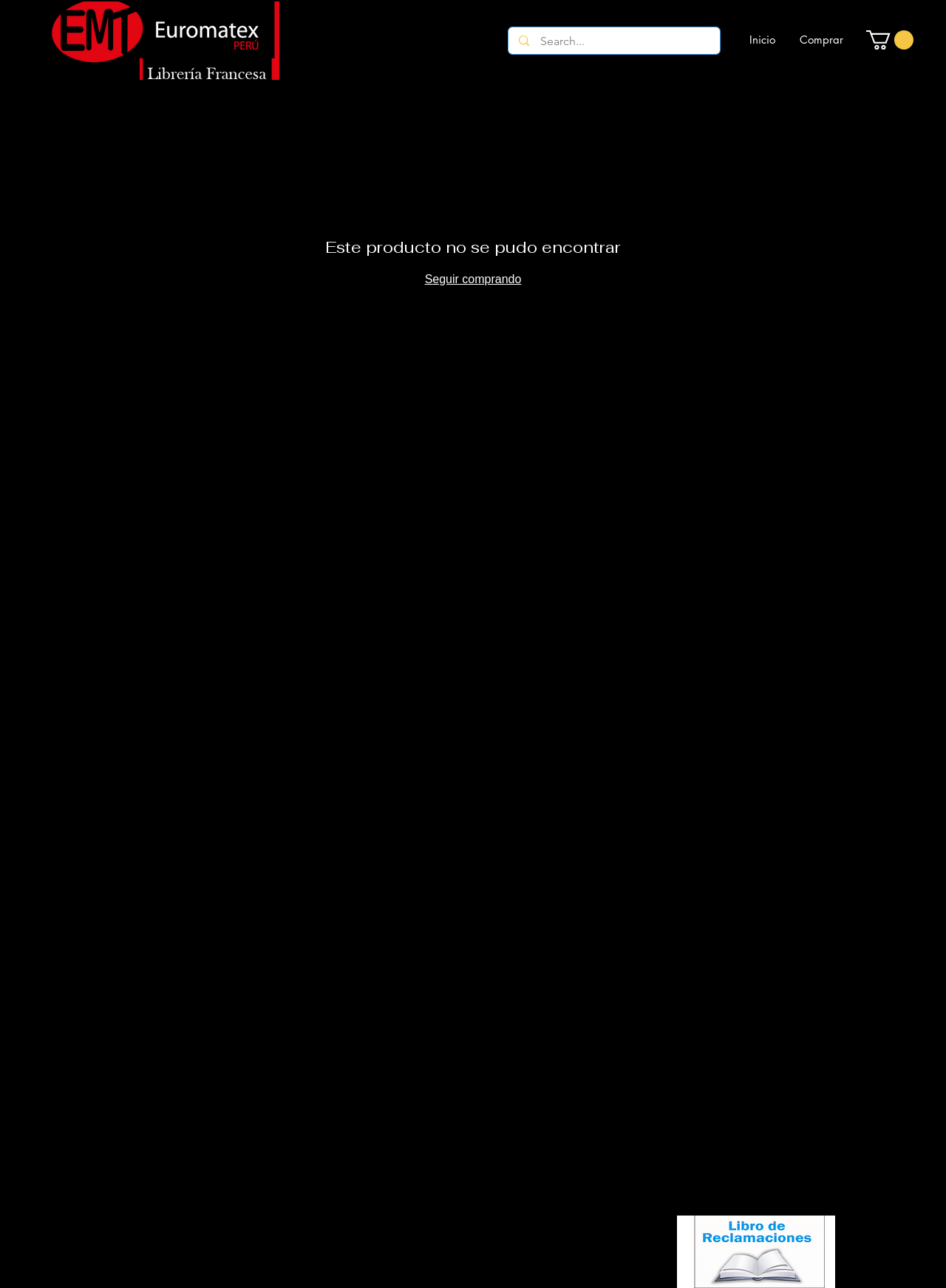Locate the bounding box coordinates of the element to click to perform the following action: 'Click the logo'. The coordinates should be given as four float values between 0 and 1, in the form of [left, top, right, bottom].

[0.055, 0.001, 0.295, 0.062]